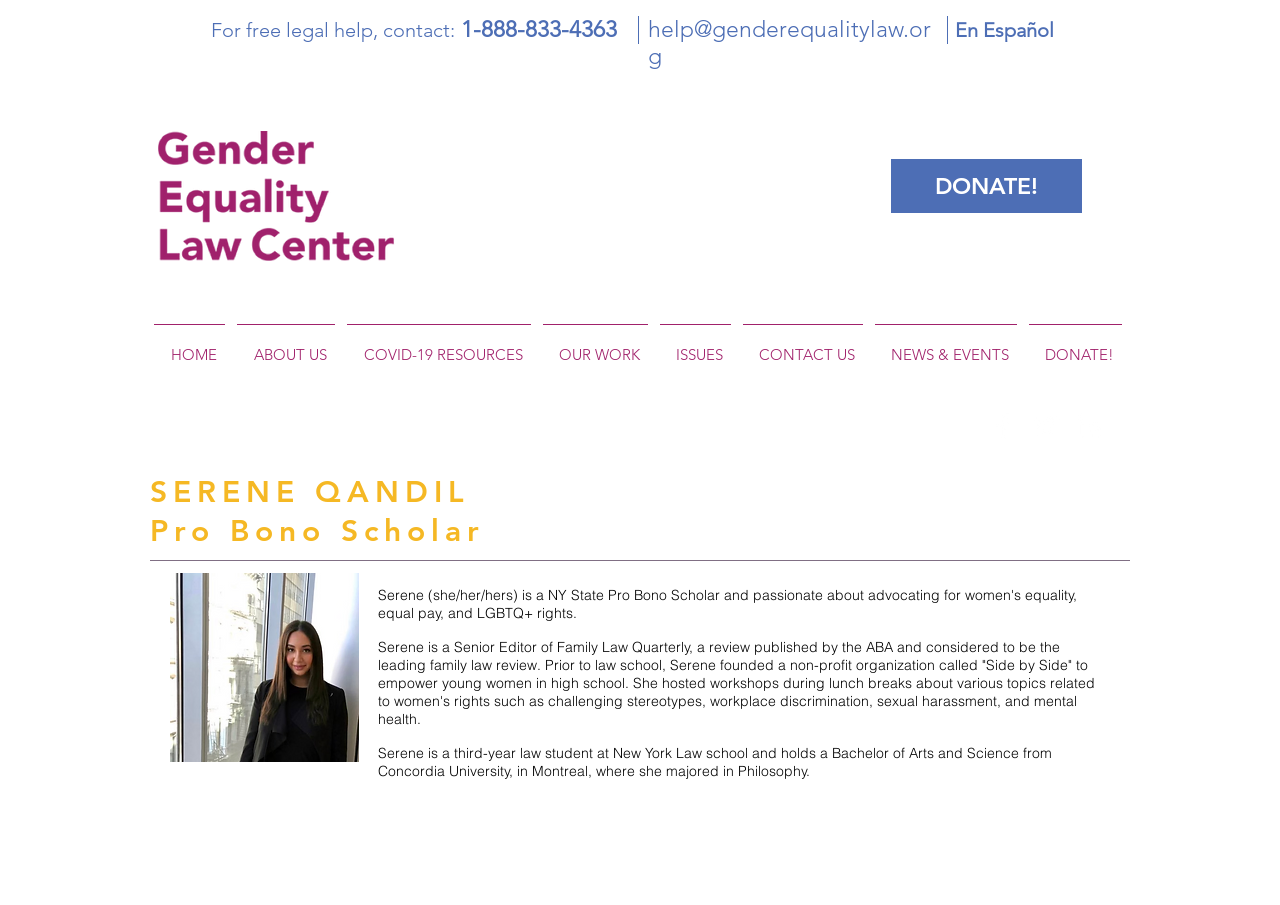Determine the bounding box for the HTML element described here: "COVID-19 RESOURCES". The coordinates should be given as [left, top, right, bottom] with each number being a float between 0 and 1.

[0.266, 0.358, 0.42, 0.407]